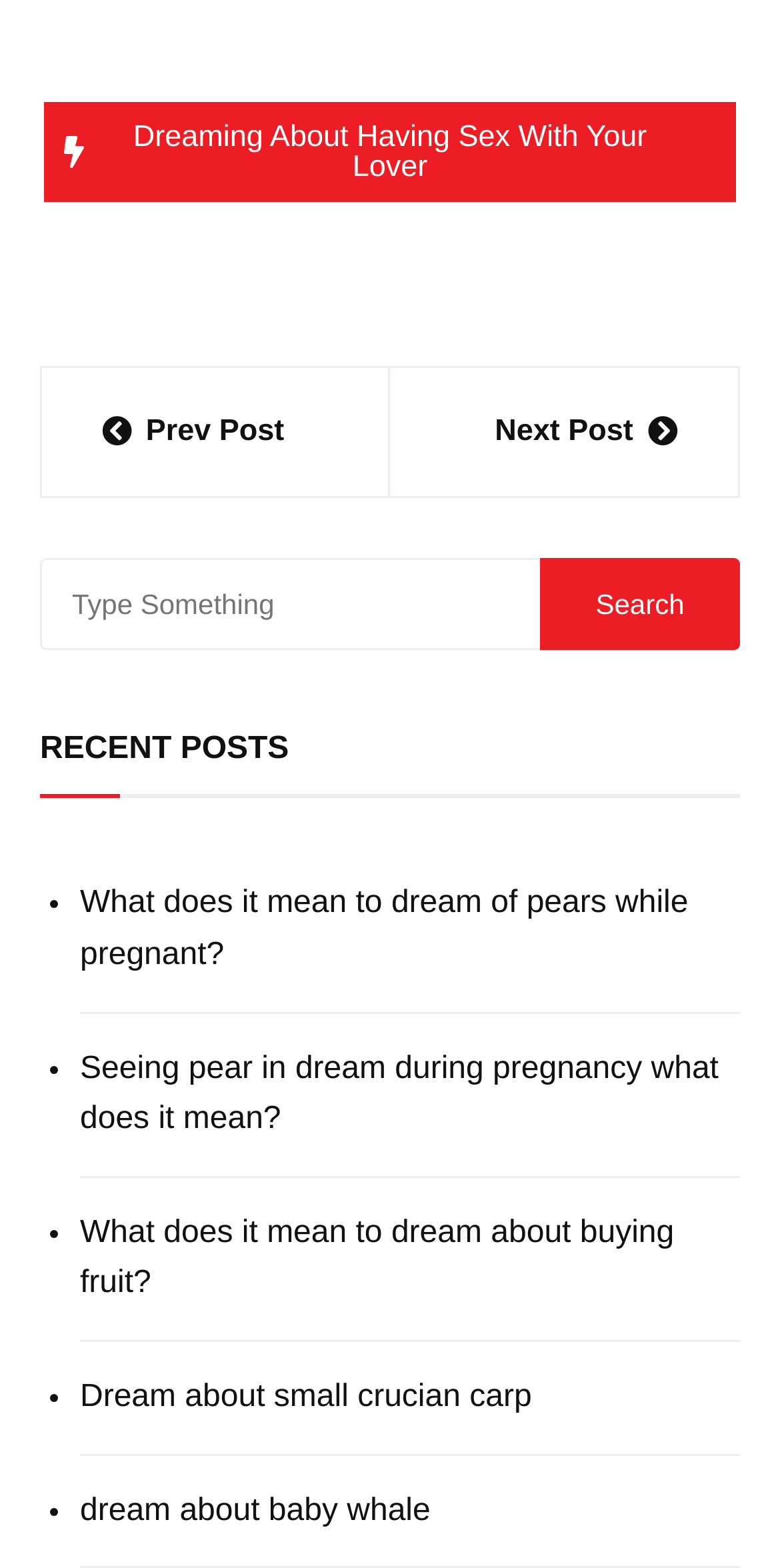Locate the bounding box coordinates of the clickable element to fulfill the following instruction: "Click on the next post". Provide the coordinates as four float numbers between 0 and 1 in the format [left, top, right, bottom].

[0.577, 0.261, 0.869, 0.291]